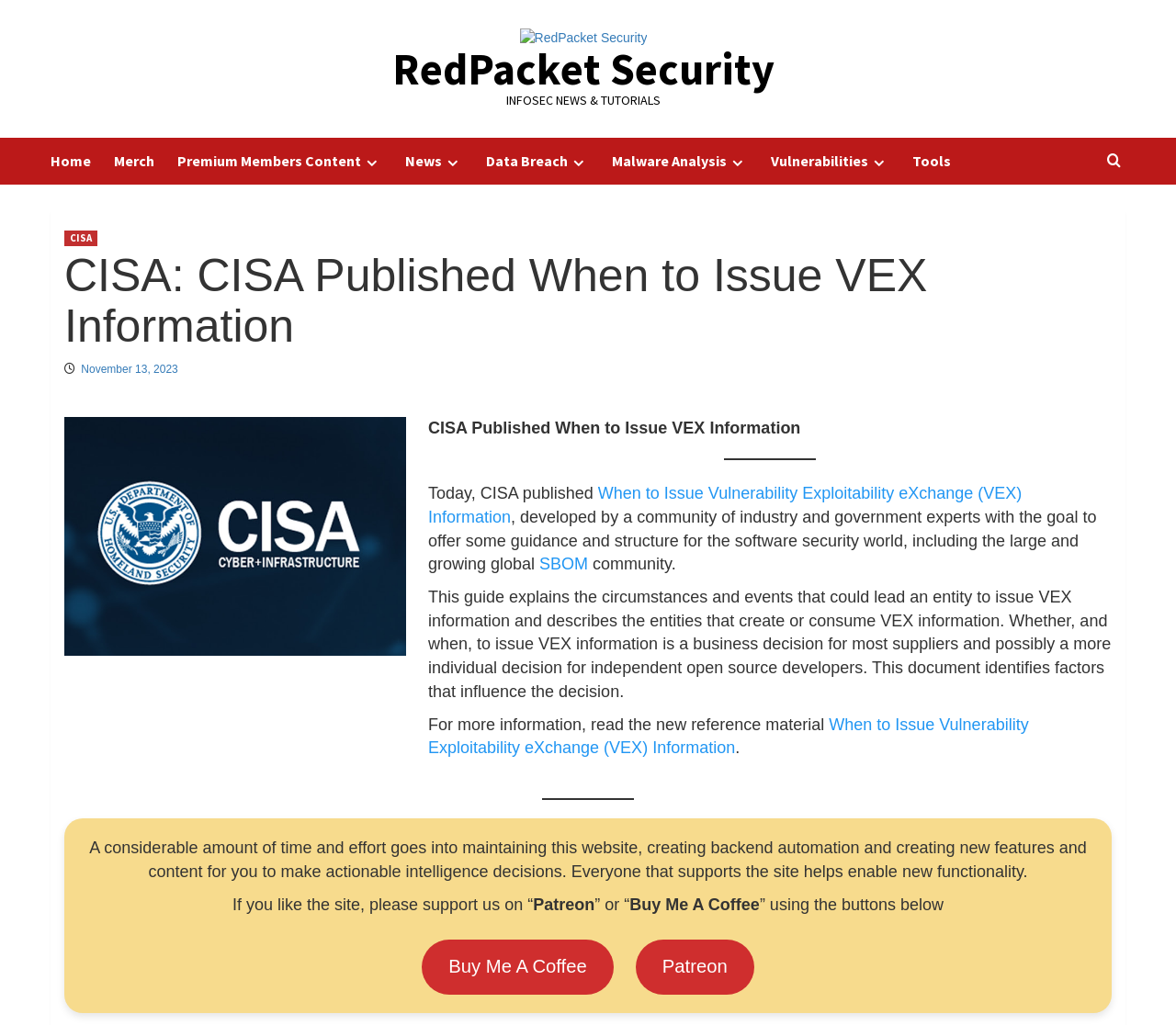Generate a comprehensive description of the webpage content.

The webpage is about CISA publishing guidelines on when to issue Vulnerability Exploitability eXchange (VEX) information. At the top, there is a logo of RedPacket Security, which is also a link, situated on the left side of the page. Next to it, there is a link to the website's homepage, followed by links to other sections such as Merch, Premium Members Content, News, Data Breach, Malware Analysis, Vulnerabilities, and Tools.

Below these links, there is a header section with a CISA logo and a title "CISA: CISA Published When to Issue VEX Information". The date "November 13, 2023" is displayed next to the title. 

The main content of the page is divided into two sections. The first section explains the purpose of the VEX information and its significance in the software security world. It mentions that the guide provides circumstances and events that could lead an entity to issue VEX information and describes the entities that create or consume VEX information.

The second section is a call to action, asking users to support the website by contributing to Patreon or buying the creators a coffee. There are buttons below this section to facilitate these actions.

Throughout the page, there are several images, including the RedPacket Security logo, the CISA logo, and separator lines that divide the content into sections.